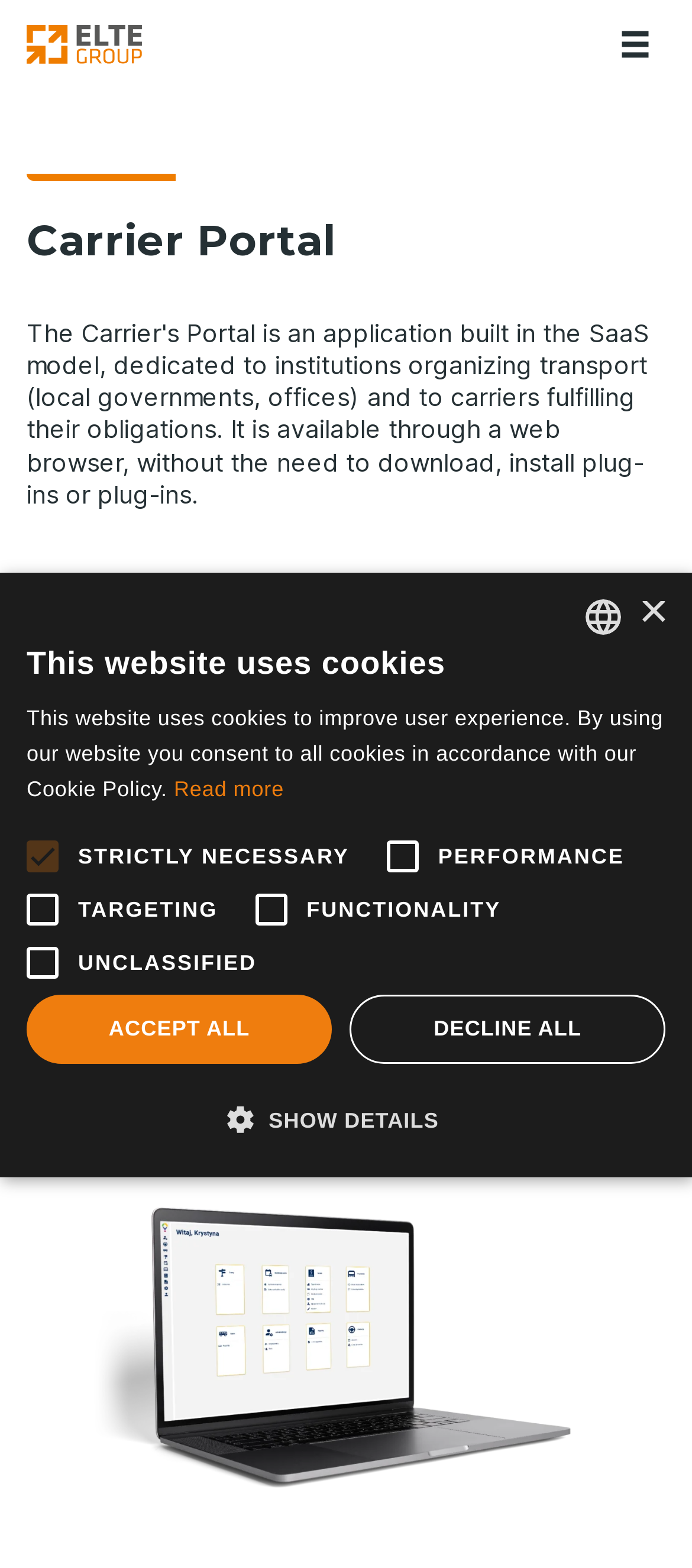Respond to the question with just a single word or phrase: 
What is the purpose of the application?

Transport industry solution